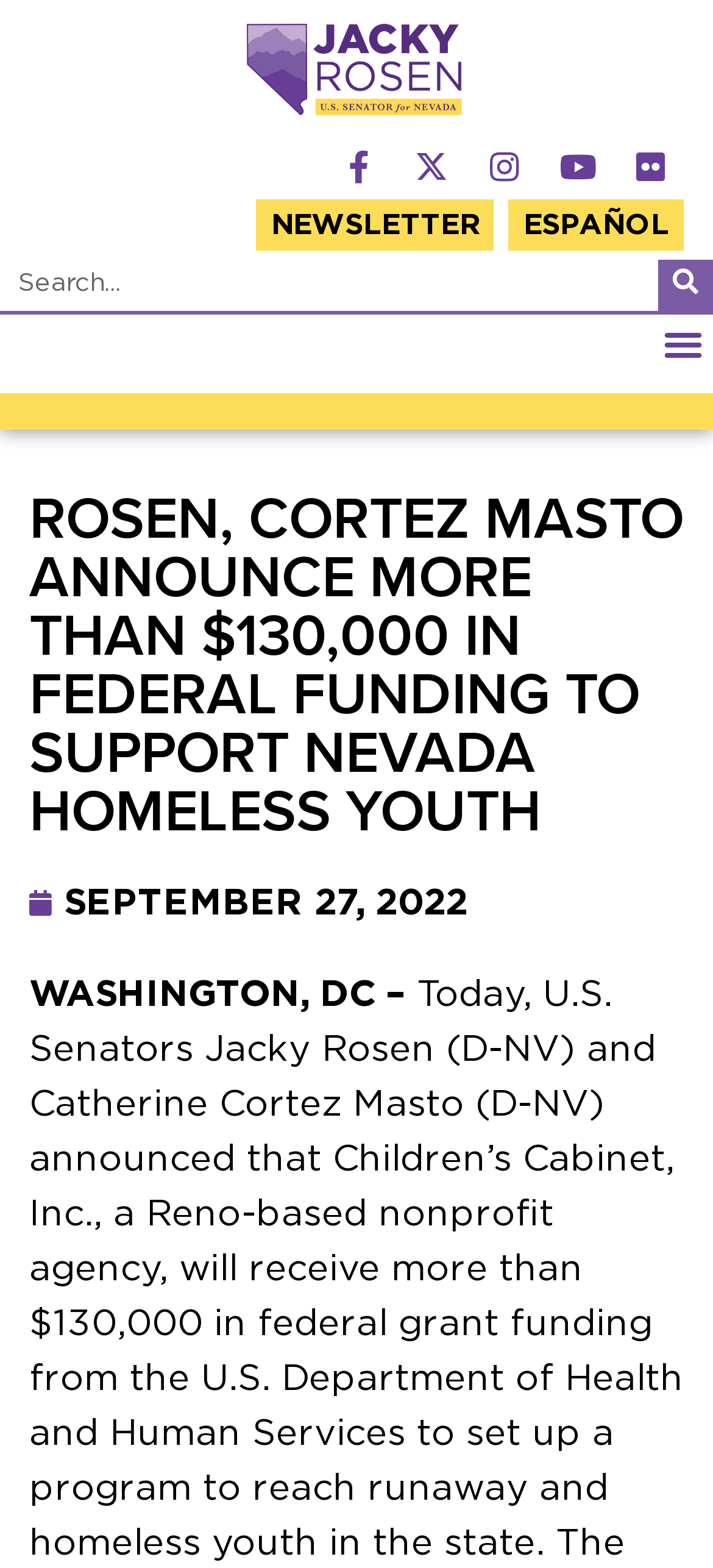Given the element description: "alt="Download on the Apple Store"", predict the bounding box coordinates of this UI element. The coordinates must be four float numbers between 0 and 1, given as [left, top, right, bottom].

None